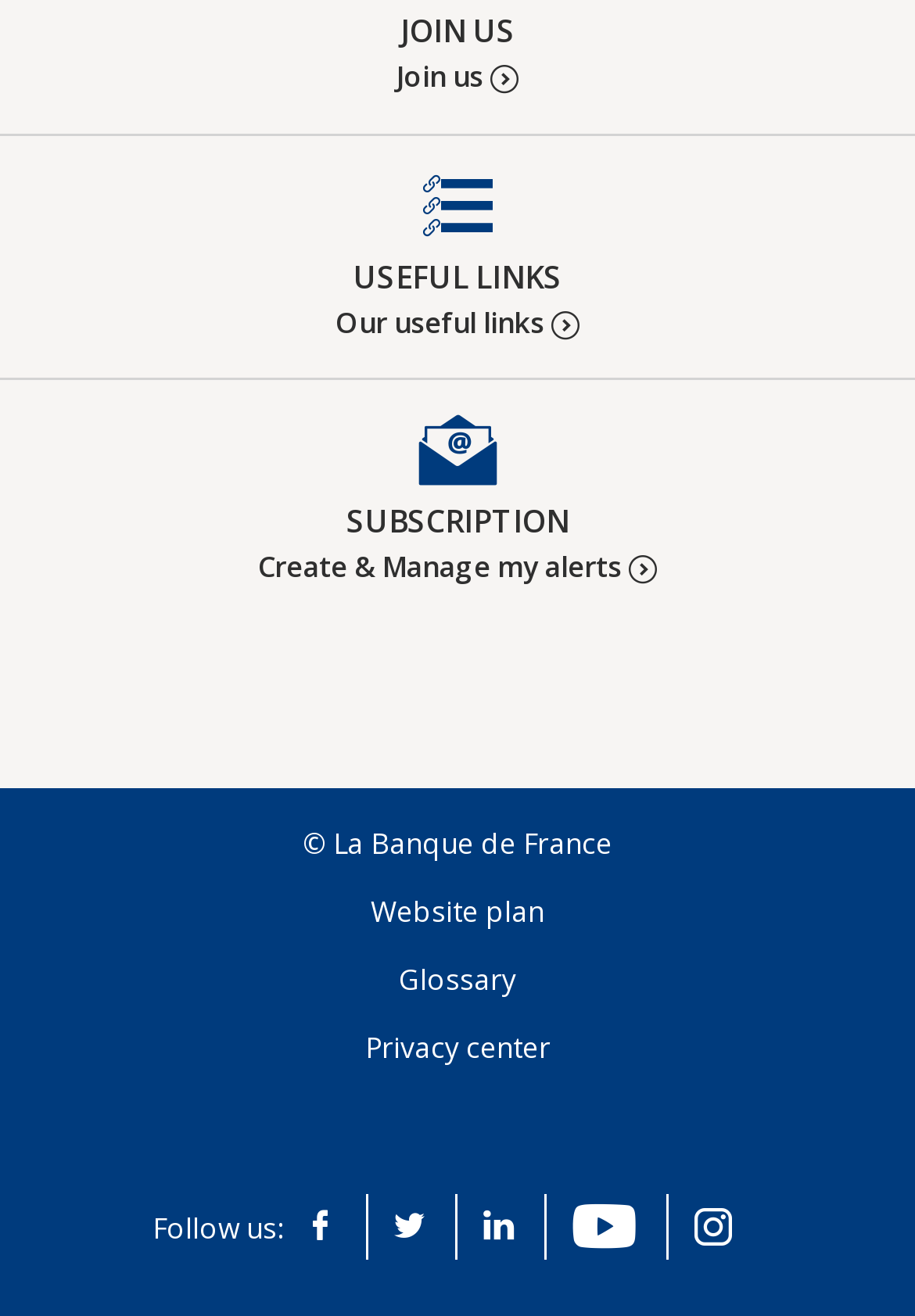How many social media platforms are listed?
Using the visual information, answer the question in a single word or phrase.

5